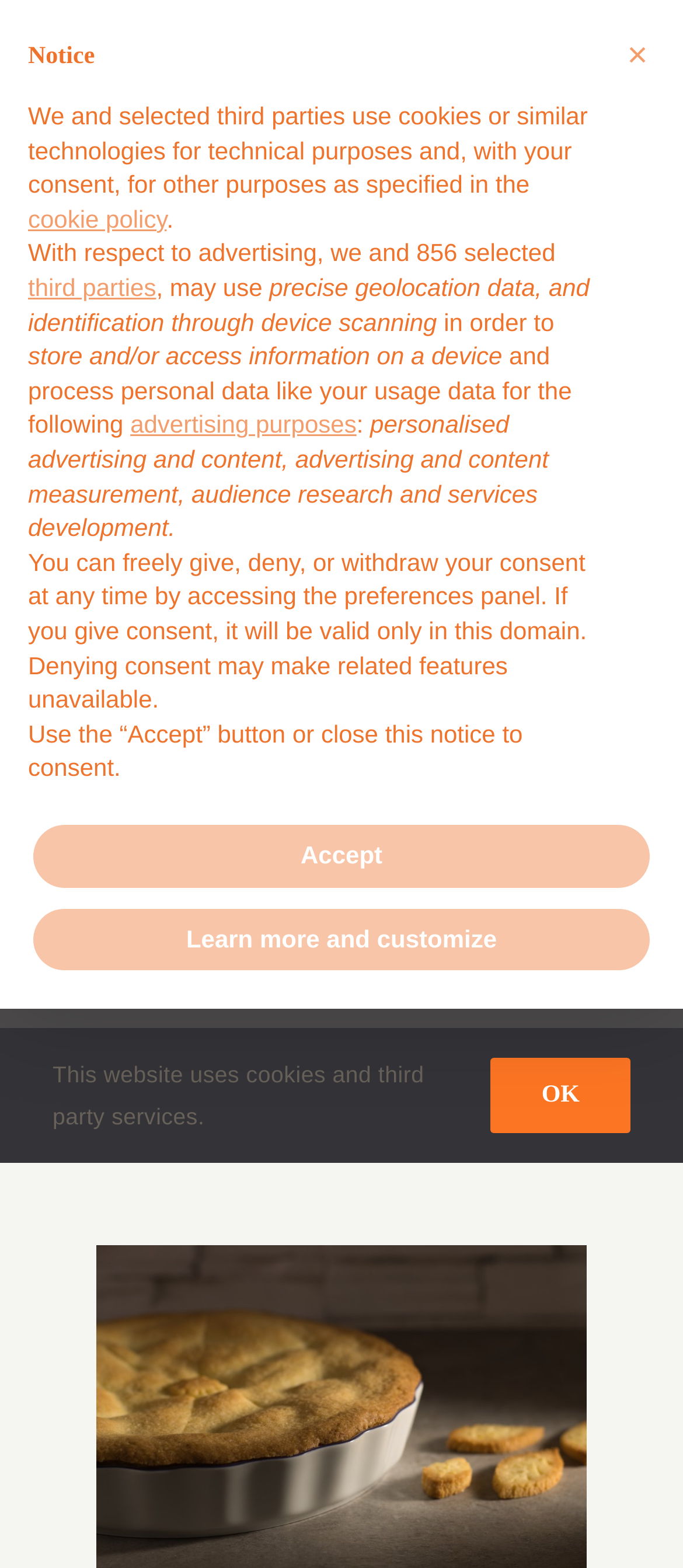Locate the bounding box coordinates of the clickable part needed for the task: "Click on Homebuyers".

None